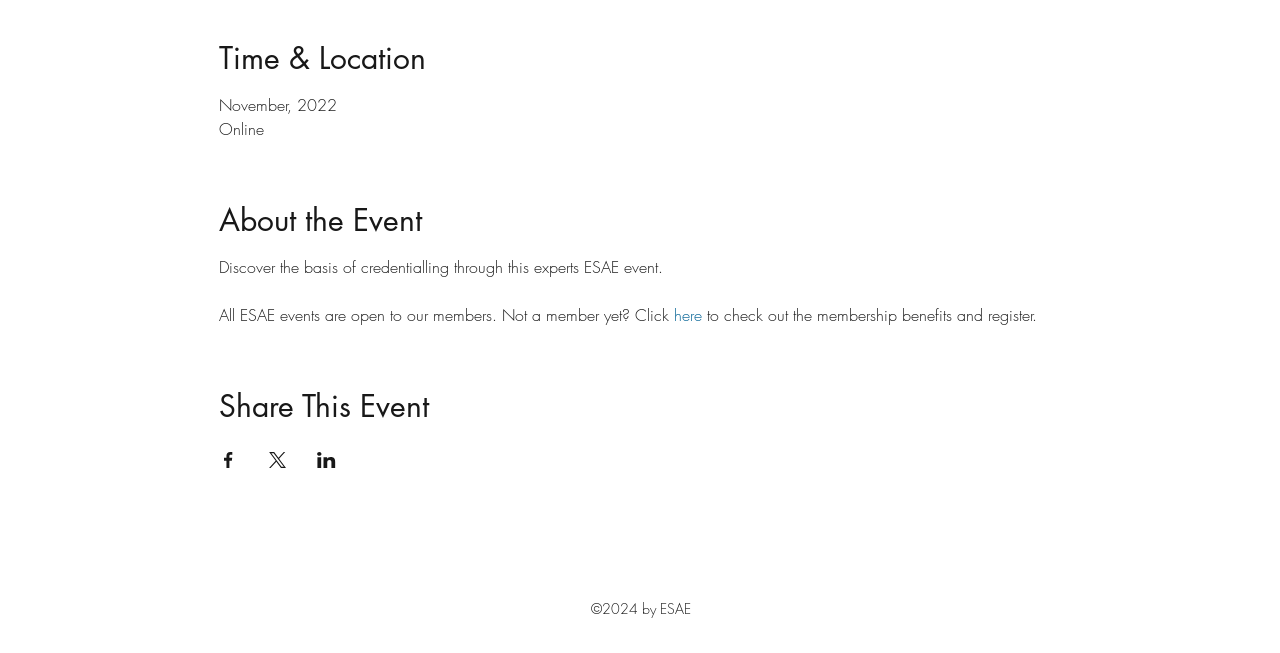Please respond to the question using a single word or phrase:
What year does the copyright belong to?

2024